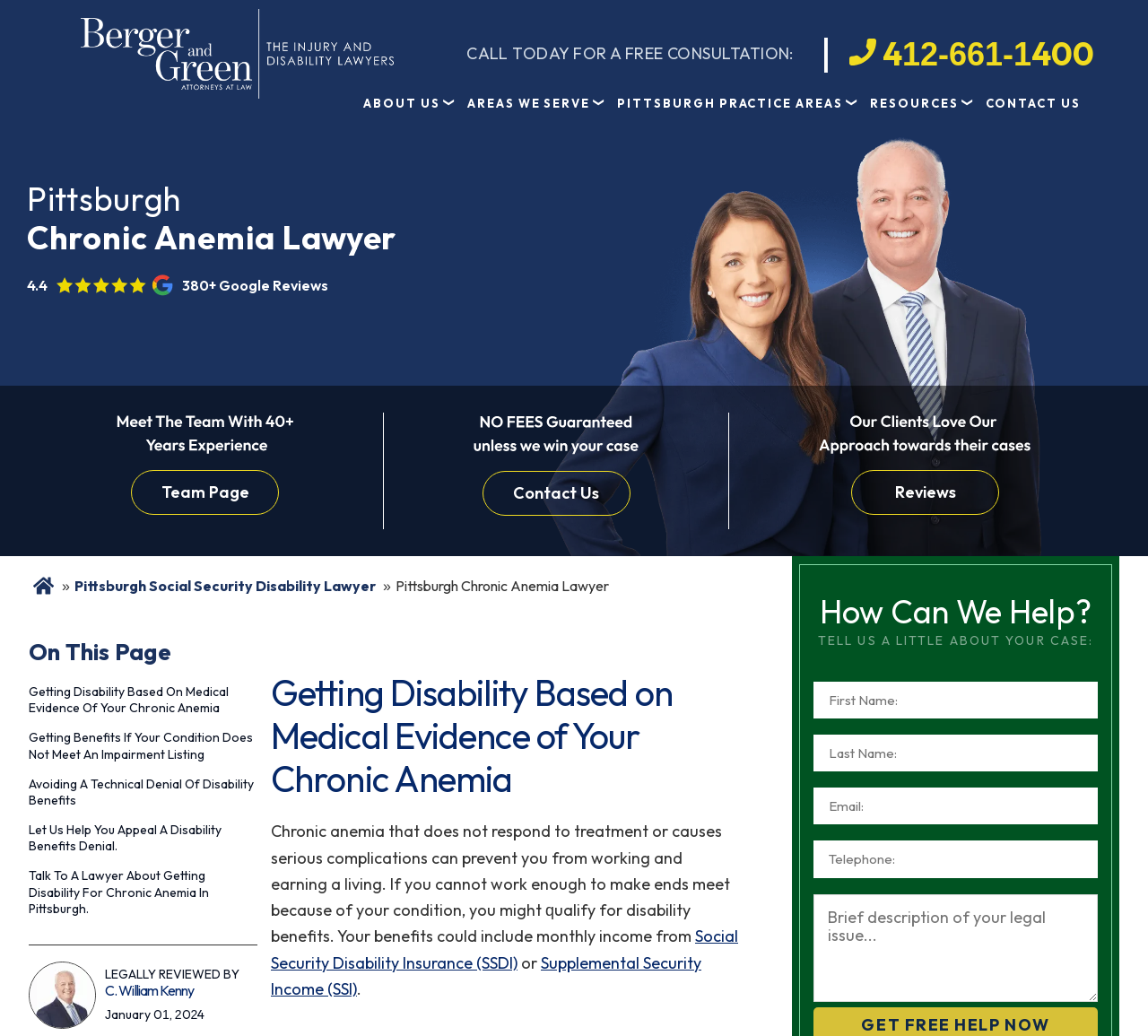Pinpoint the bounding box coordinates of the clickable area necessary to execute the following instruction: "Share on facebook". The coordinates should be given as four float numbers between 0 and 1, namely [left, top, right, bottom].

None